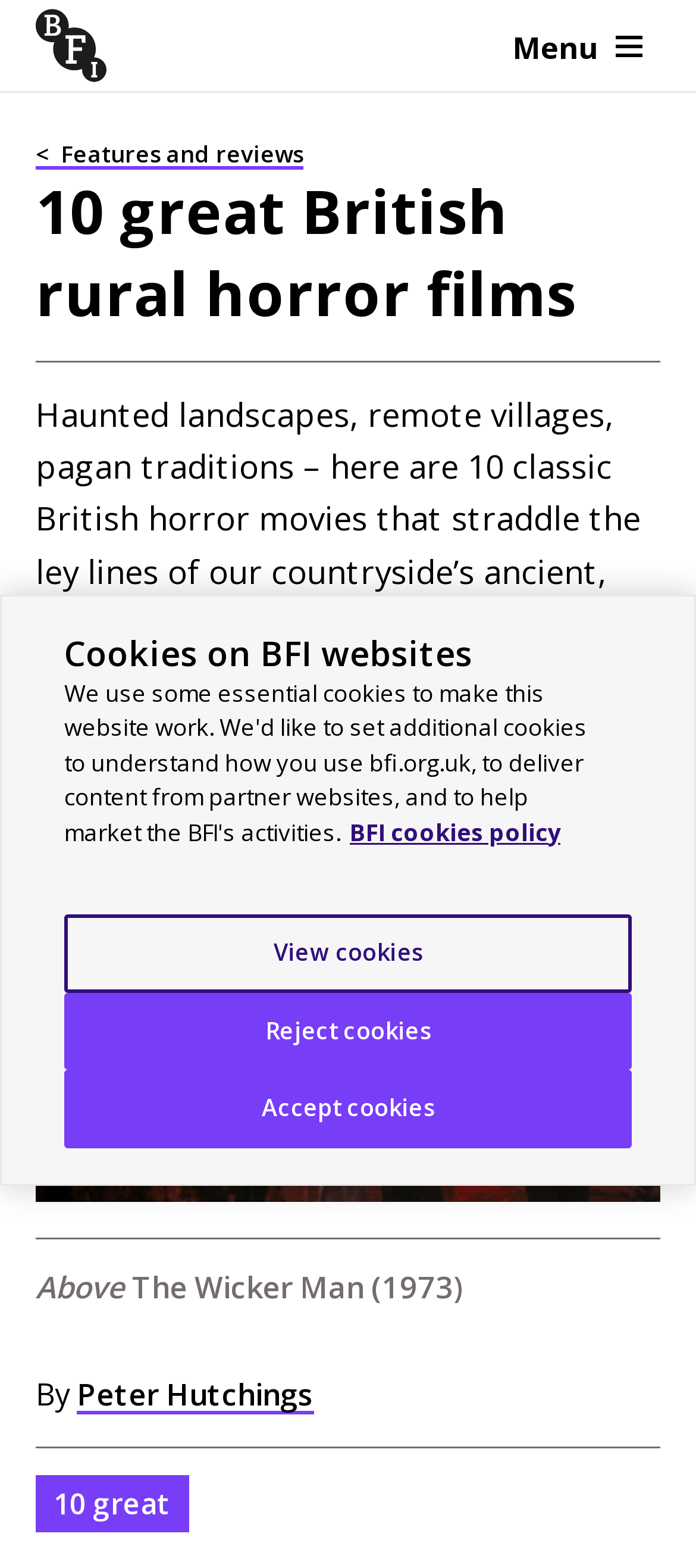Produce an extensive caption that describes everything on the webpage.

This webpage is about 10 great British rural horror films, as indicated by the title "10 great British rural horror films" at the top of the page. Below the title, there is a brief summary of the article, which describes the theme of the horror movies as exploring the ancient, superstitious past of the British countryside.

On the top-left corner of the page, there is a link to "Skip to content" and a link to "BFI home" with a corresponding image. On the top-right corner, there is a button to expand the menu.

The main content of the page is divided into sections. The first section has a navigation bar with a link to "Features and reviews". Below the navigation bar, there is a heading with the title of the article, followed by the summary text.

Below the summary, there is a timestamp indicating that the article was published on December 5, 2013. Next to the timestamp, there is a figure with an image, and a caption below the image that reads "The Wicker Man (1973)".

The article is written by Peter Hutchings, as indicated by the text "By Peter Hutchings" below the figure. There is also a link to "10 great" at the bottom of the page.

At the bottom of the page, there is a section about cookies on BFI websites, which includes a heading, a link to "More information about your privacy", and three buttons to view, reject, or accept cookies.